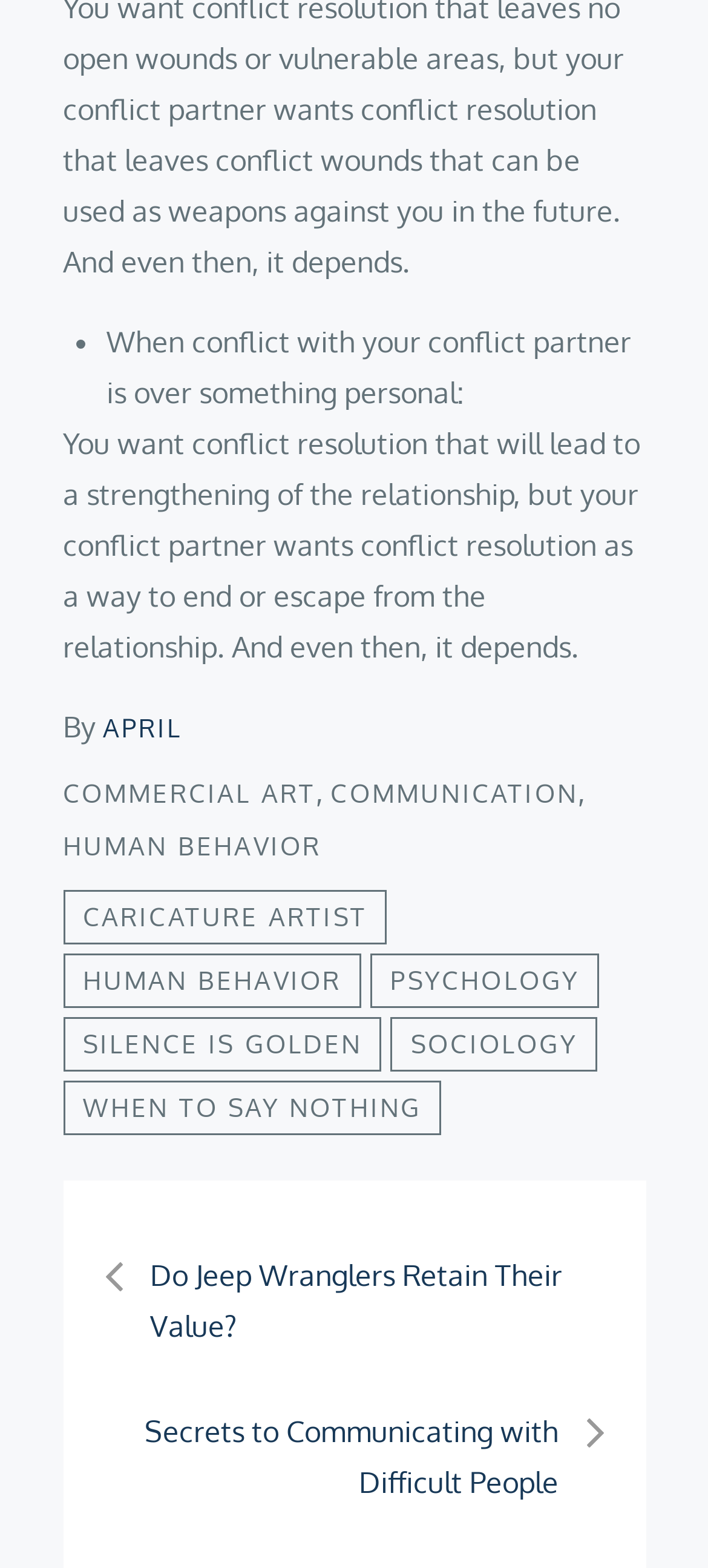What is the text before the link 'COMMUNICATION'?
Please utilize the information in the image to give a detailed response to the question.

The link 'COMMUNICATION' is preceded by the text 'COMMERCIAL ART,' which is a combination of a link and a comma. This text is located at coordinates [0.088, 0.496, 0.446, 0.516] and [0.446, 0.494, 0.467, 0.517] respectively.